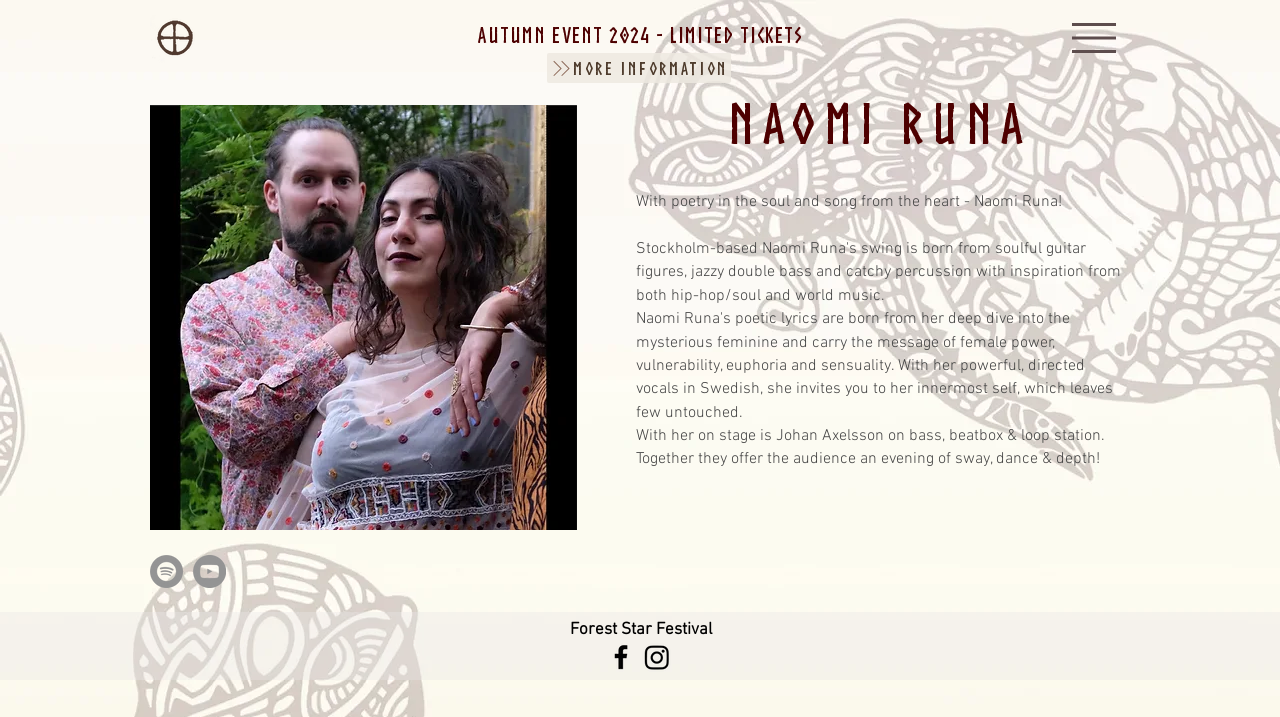What is the event name?
Ensure your answer is thorough and detailed.

The event name can be found in the heading element 'AUTUMN event 2024 - limited tickets' with bounding box coordinates [0.37, 0.032, 0.63, 0.066].